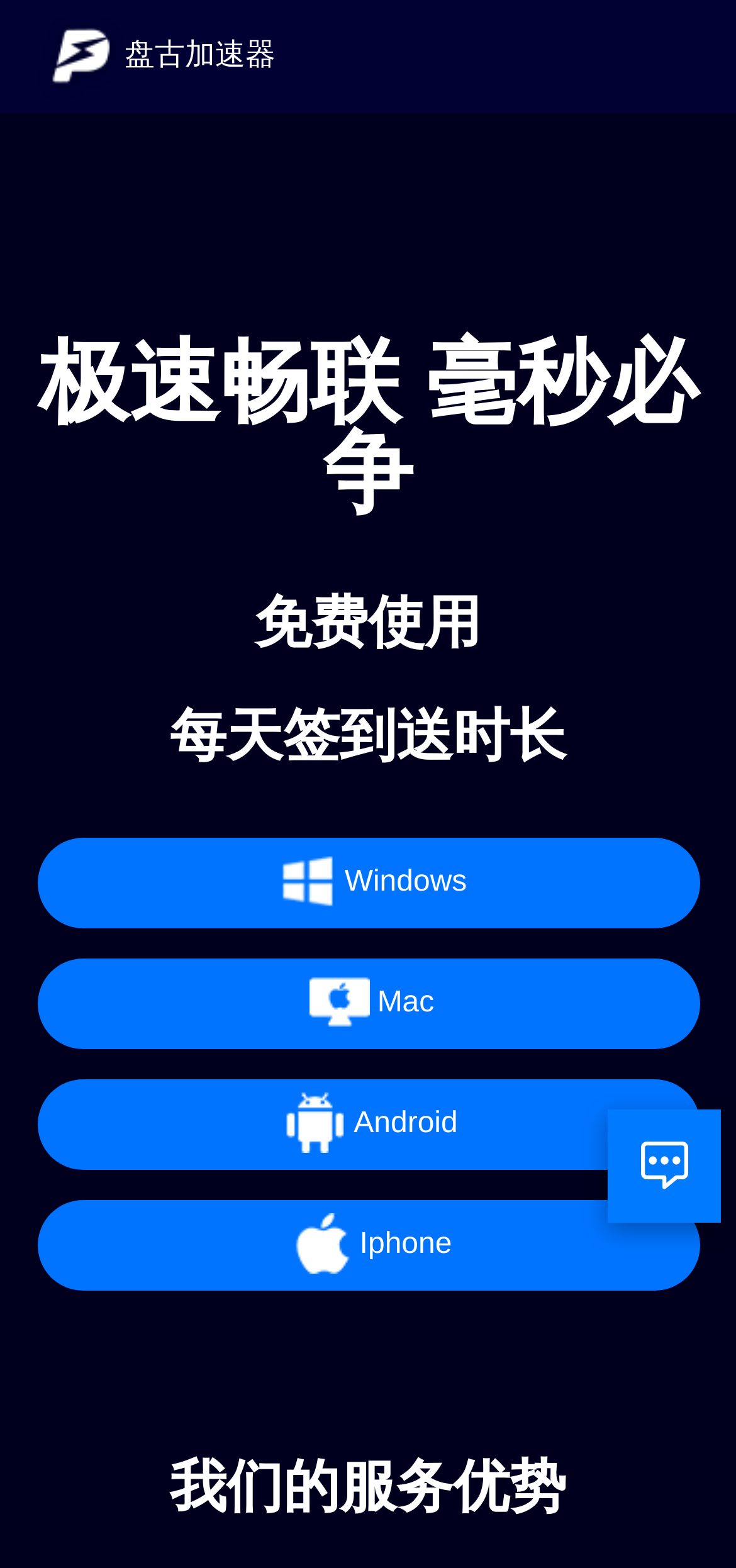Present a detailed account of what is displayed on the webpage.

The webpage is the official website of 盘古加速器 (Pangu Accelerator). At the top, there is a header section with a logo image on the left side. Below the header, there is a main section that occupies most of the page. 

In the main section, there are four headings stacked vertically, each describing a key feature of the accelerator. The first heading reads "极速畅联 毫秒必争" (Fast and Smooth Connection, Every Millisecond Counts), followed by "免费使用" (Free to Use), then "每天签到送时长" (Sign in Daily to Get Free Time), and lastly "我们的服务优势" (Our Service Advantages).

Below these headings, there are four links to download the accelerator for different platforms, including Windows, Mac, Android, and iPhone. Each link is accompanied by a platform-specific icon on its right side. These links are aligned horizontally and take up about half of the page's width.

On the right side of the page, there is an iframe that takes up a small rectangular area.